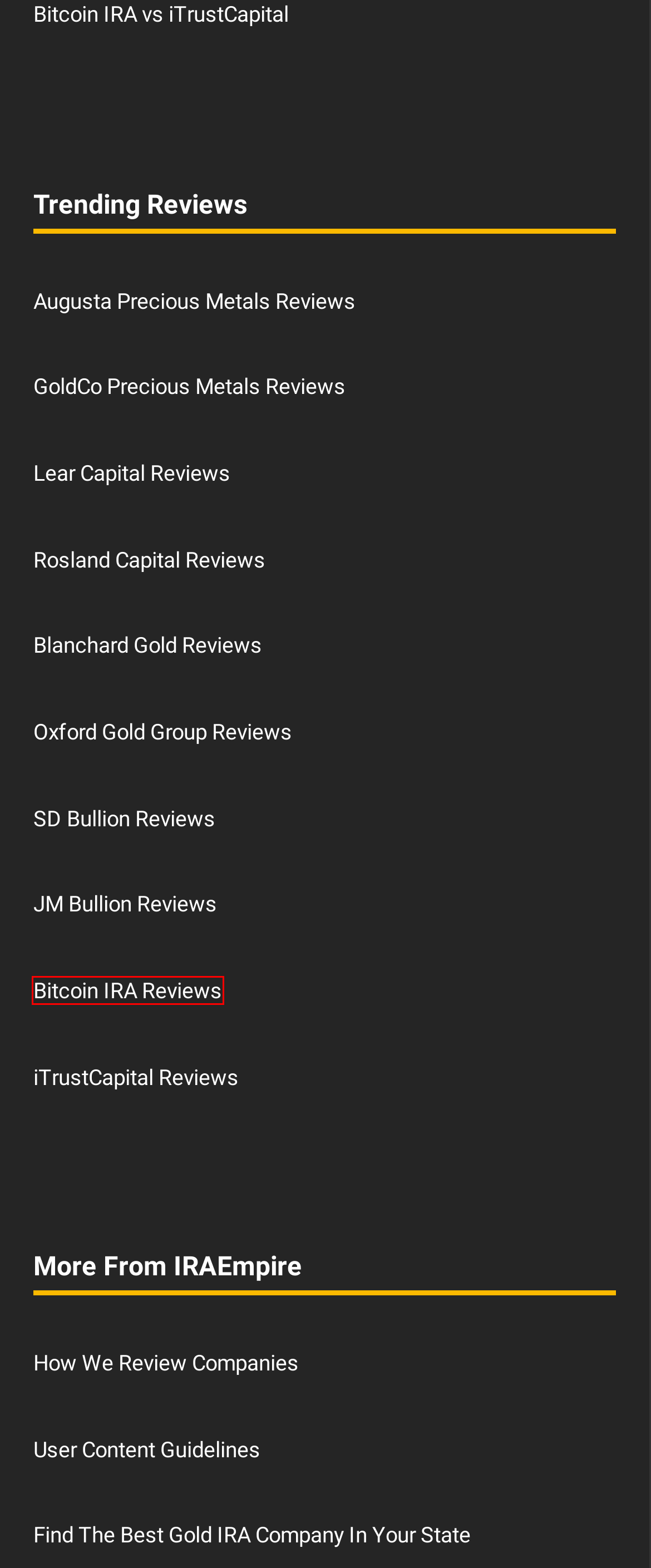You have a screenshot of a webpage with a red bounding box around an element. Choose the best matching webpage description that would appear after clicking the highlighted element. Here are the candidates:
A. Oxford Gold Group Reviews (June 2024)
B. Bitcoin IRA Reviews (June 2024)
C. SD Bullion Reviews (June 2024)
D. Goldco Reviews (June 2024)
E. iTrustCapital Reviews (June 2024)
F. Find The Best Gold IRA Company In Your State - IRAEmpire.com
G. How We Review Companies - IRAEmpire.com
H. User Content Guidelines - IRAEmpire.com

B